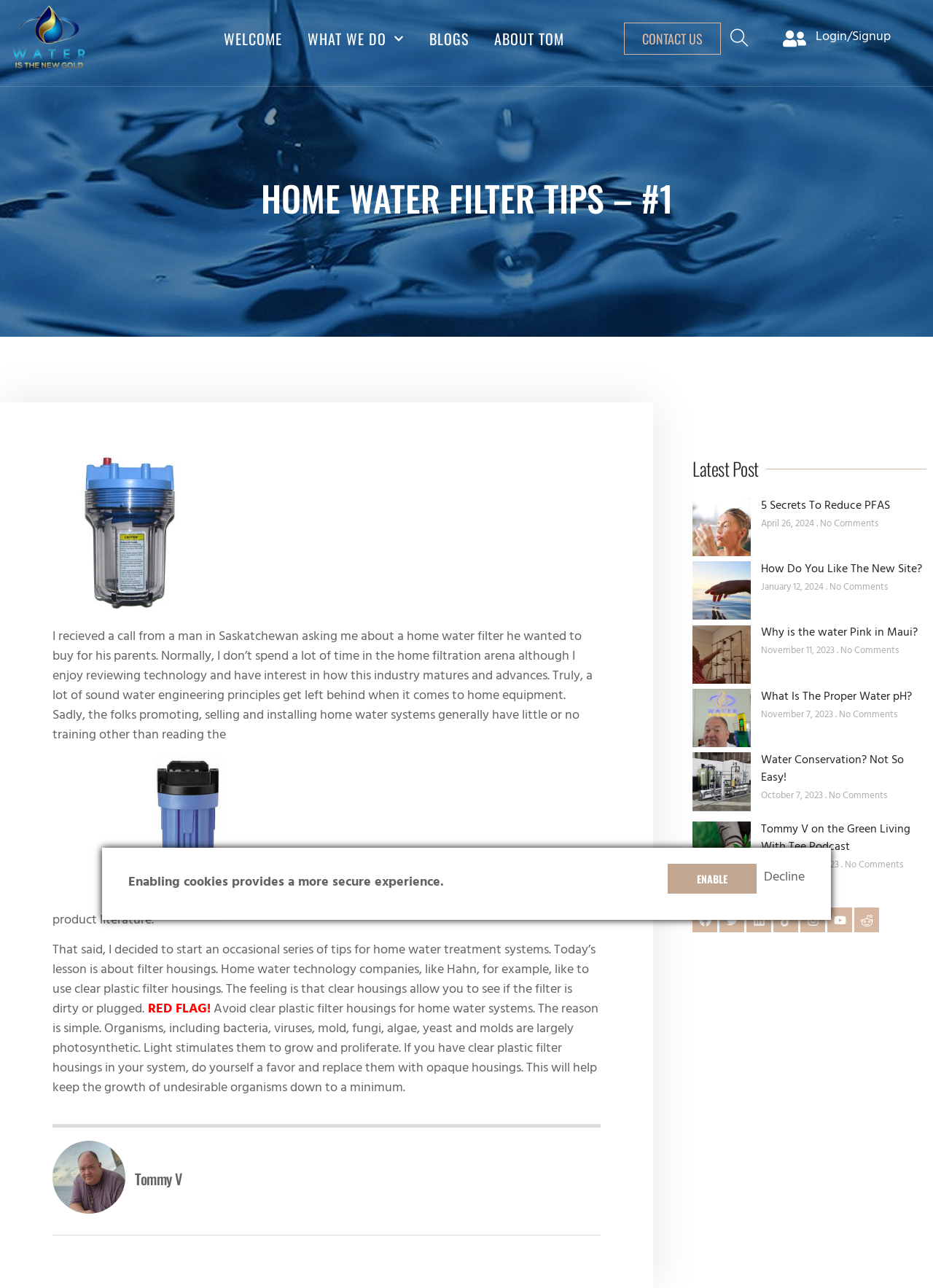Show the bounding box coordinates of the region that should be clicked to follow the instruction: "Click on the '5 Secrets To Reduce PFAS' link."

[0.816, 0.385, 0.954, 0.402]